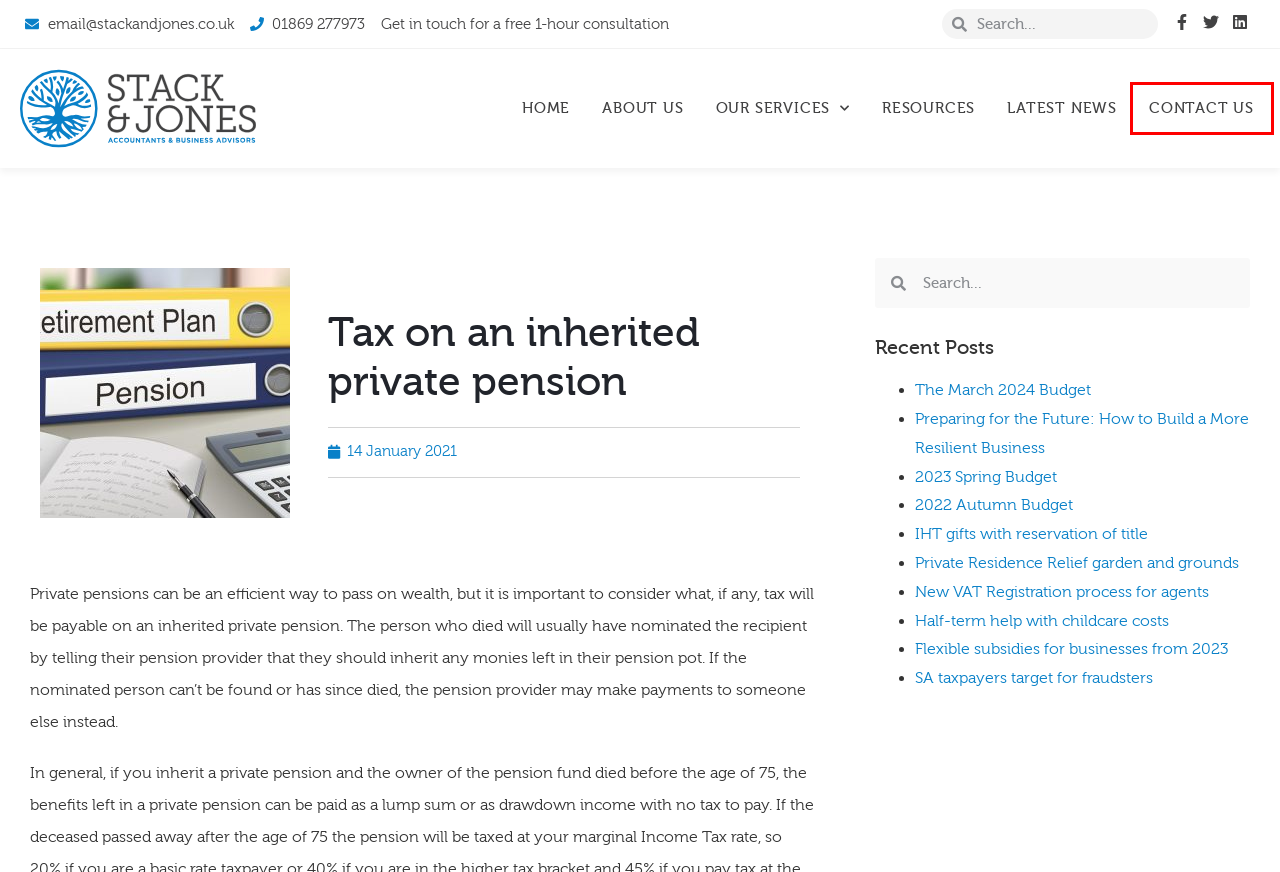Look at the screenshot of a webpage where a red rectangle bounding box is present. Choose the webpage description that best describes the new webpage after clicking the element inside the red bounding box. Here are the candidates:
A. 2022 Autumn Budget | Stack and Jones
B. IHT gifts with reservation of title | Stack and Jones
C. Stack & Jones | Accountants & Business Advisors
D. January 14, 2021 | Stack and Jones
E. Half-term help with childcare costs | Stack and Jones
F. Contact Us | Stack and Jones
G. Latest News | Stack and Jones
H. New VAT Registration process for agents | Stack and Jones

F